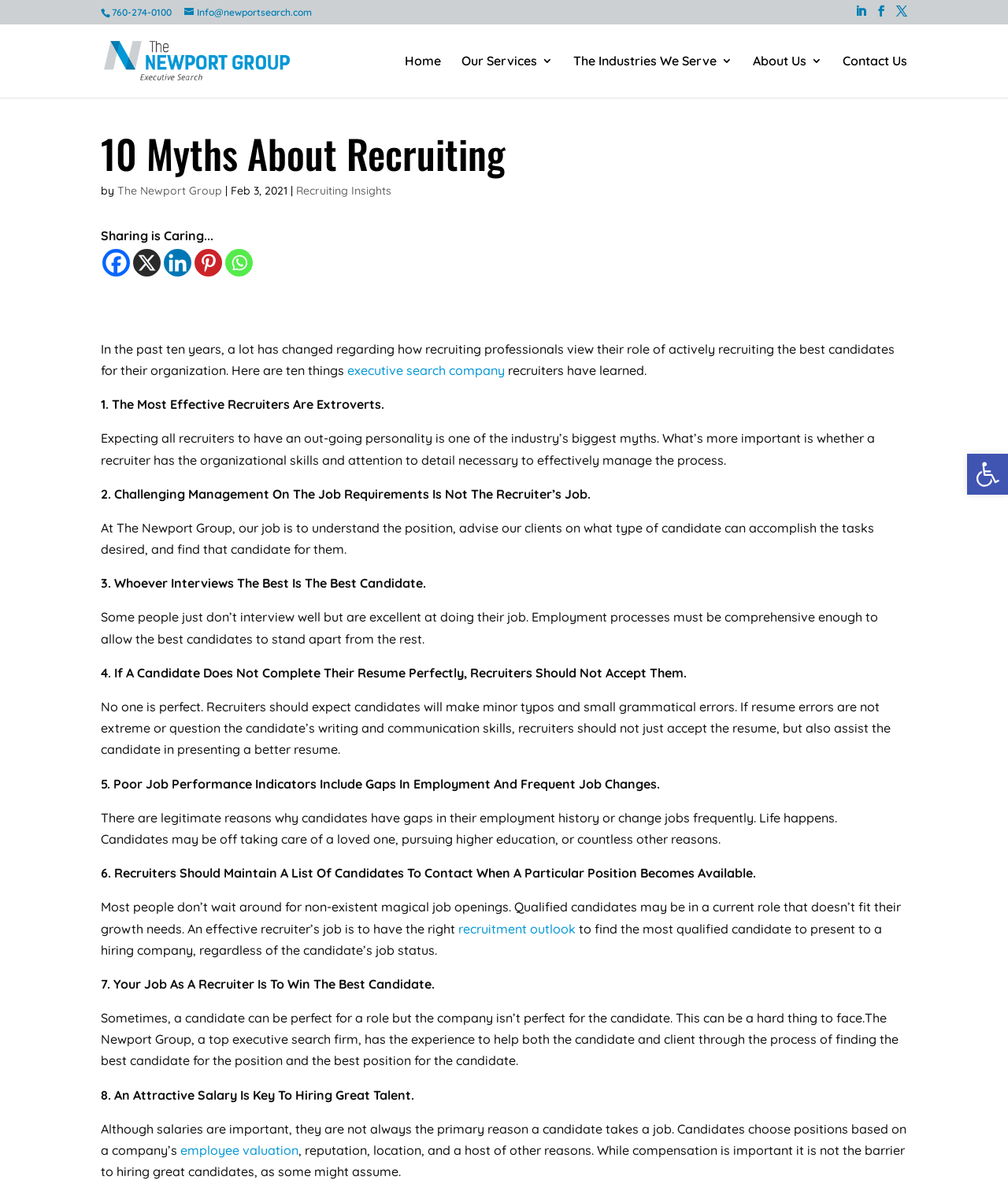Please answer the following question using a single word or phrase: What is the phone number of the executive search firm?

760-274-0100